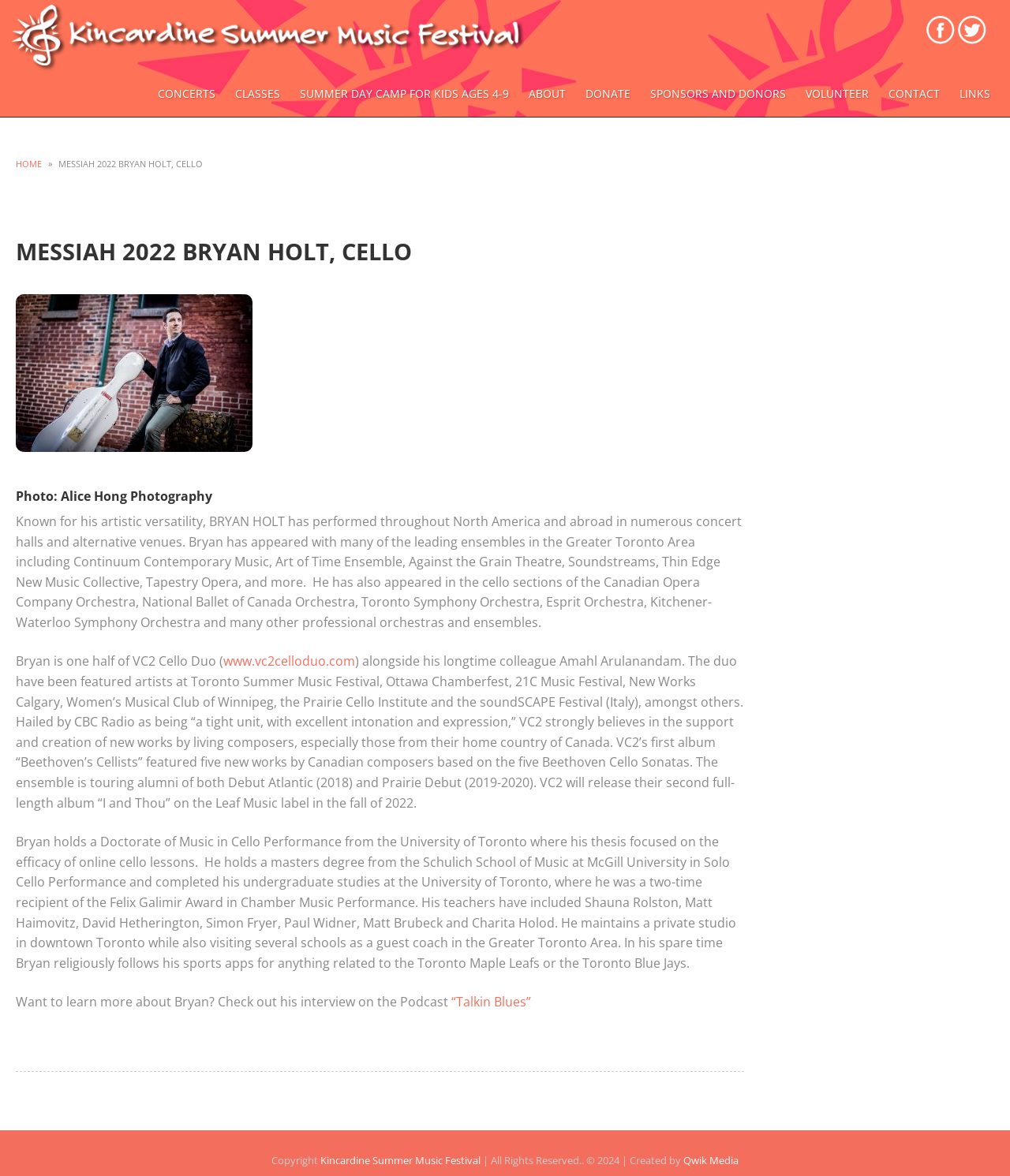Elaborate on the different components and information displayed on the webpage.

This webpage is about Bryan Holt, a cellist, and his performance at the Kincardine Summer Music Festival in 2022. At the top left corner, there is a logo of the festival, and on the top right corner, there are two Facebook links of the festival. 

Below the logo, there is a navigation menu with eight links: CONCERTS, CLASSES, SUMMER DAY CAMP FOR KIDS AGES 4-9, ABOUT, DONATE, SPONSORS AND DONORS, VOLUNTEER, and CONTACT. 

The main content of the webpage is divided into two sections. The left section has a heading "MESSIAH 2022 BRYAN HOLT, CELLO" and a subheading "Photo: Alice Hong Photography". Below the heading, there is a paragraph describing Bryan Holt's artistic versatility and his performances in various concert halls and alternative venues. 

The paragraph is followed by several sections describing Bryan's career, including his appearance with many leading ensembles, his work with VC2 Cello Duo, and his educational background. There is also a mention of his private studio and his hobbies. 

At the bottom of the webpage, there is a complementary section with copyright information, a link to the Kincardine Summer Music Festival, and a link to the webpage's creator, Qwik Media.